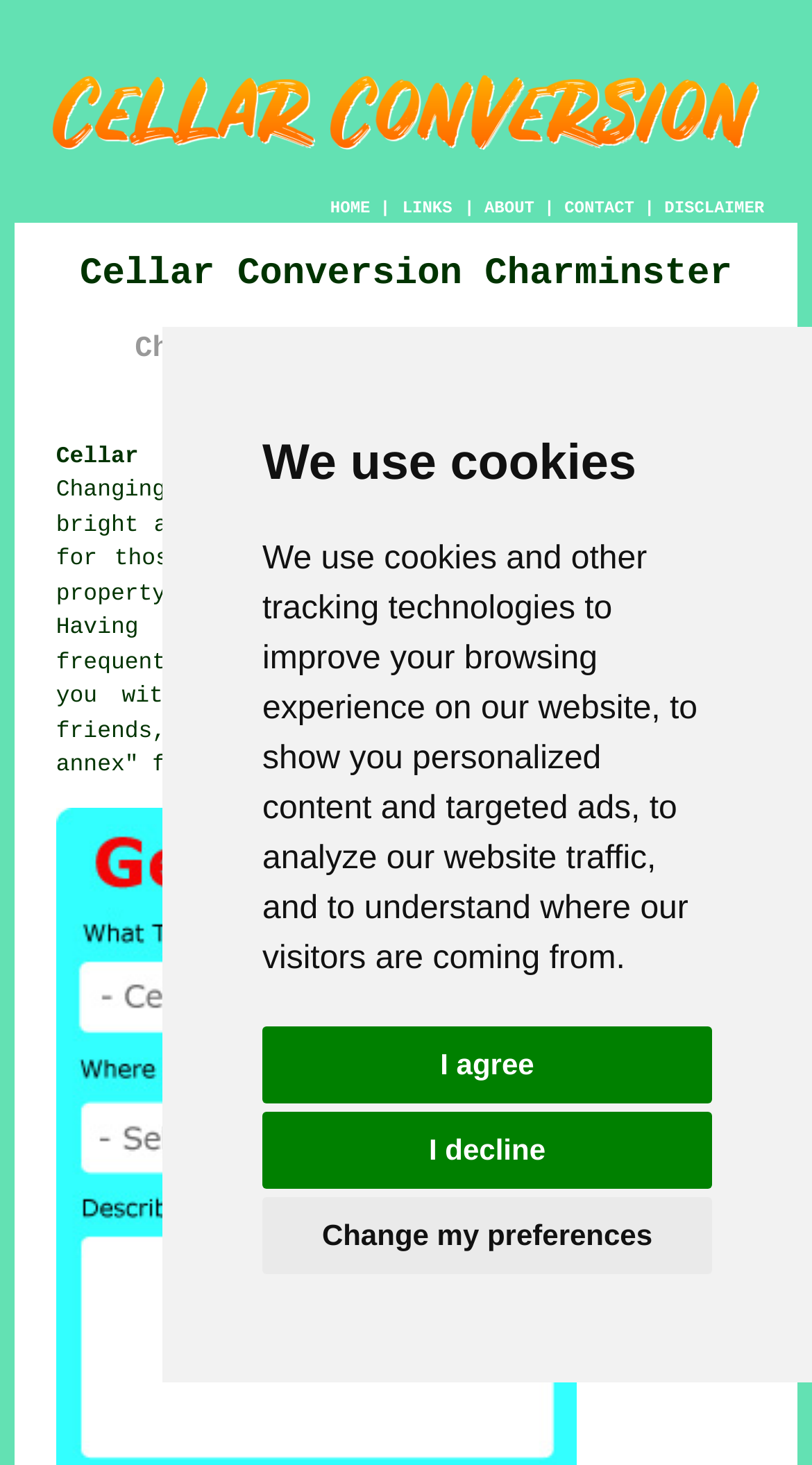Determine the bounding box coordinates of the target area to click to execute the following instruction: "Click the CONTACT link."

[0.695, 0.137, 0.781, 0.149]